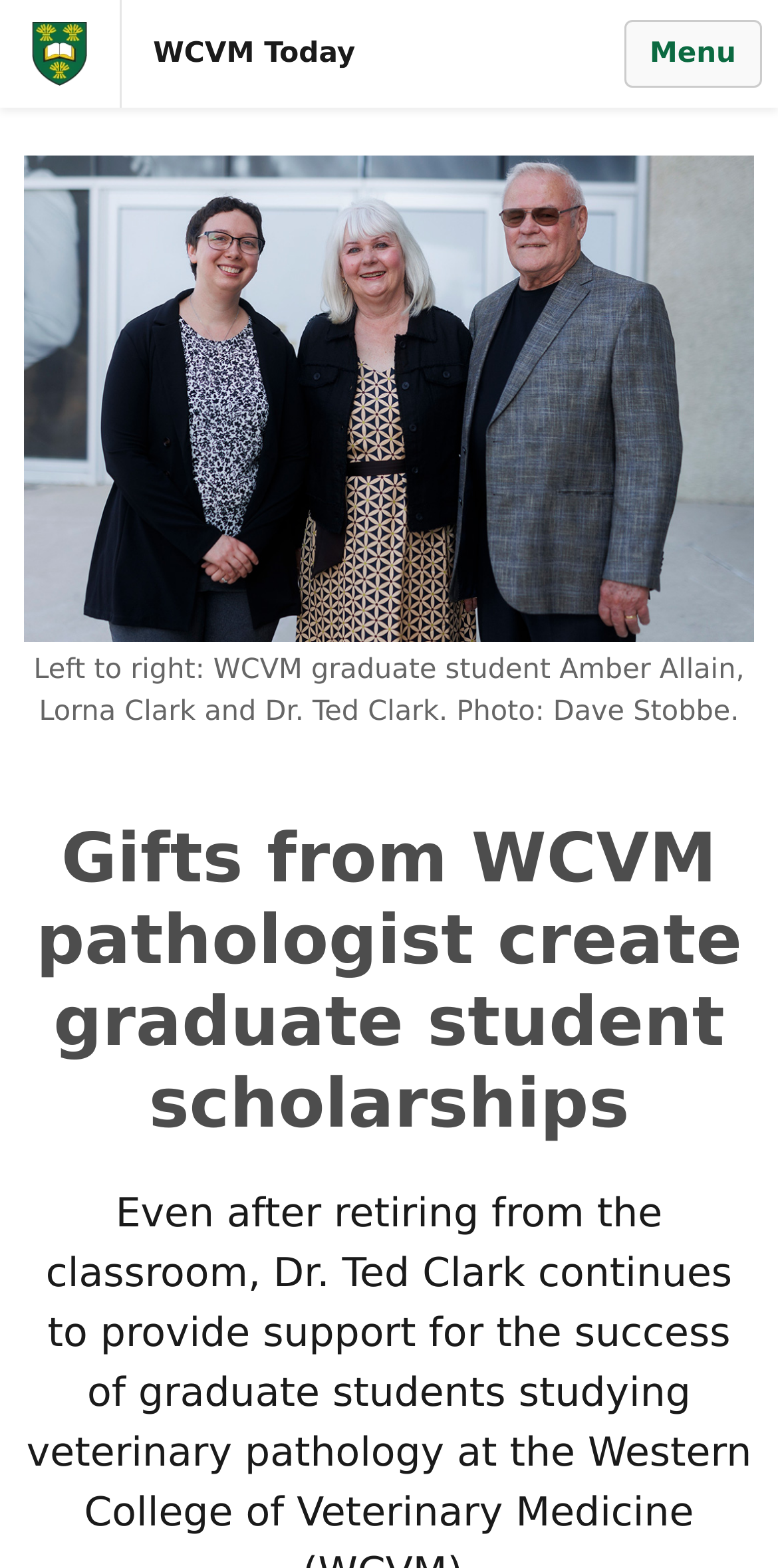Who is in the photo?
Using the image, answer in one word or phrase.

Amber Allain, Lorna Clark, Dr. Ted Clark